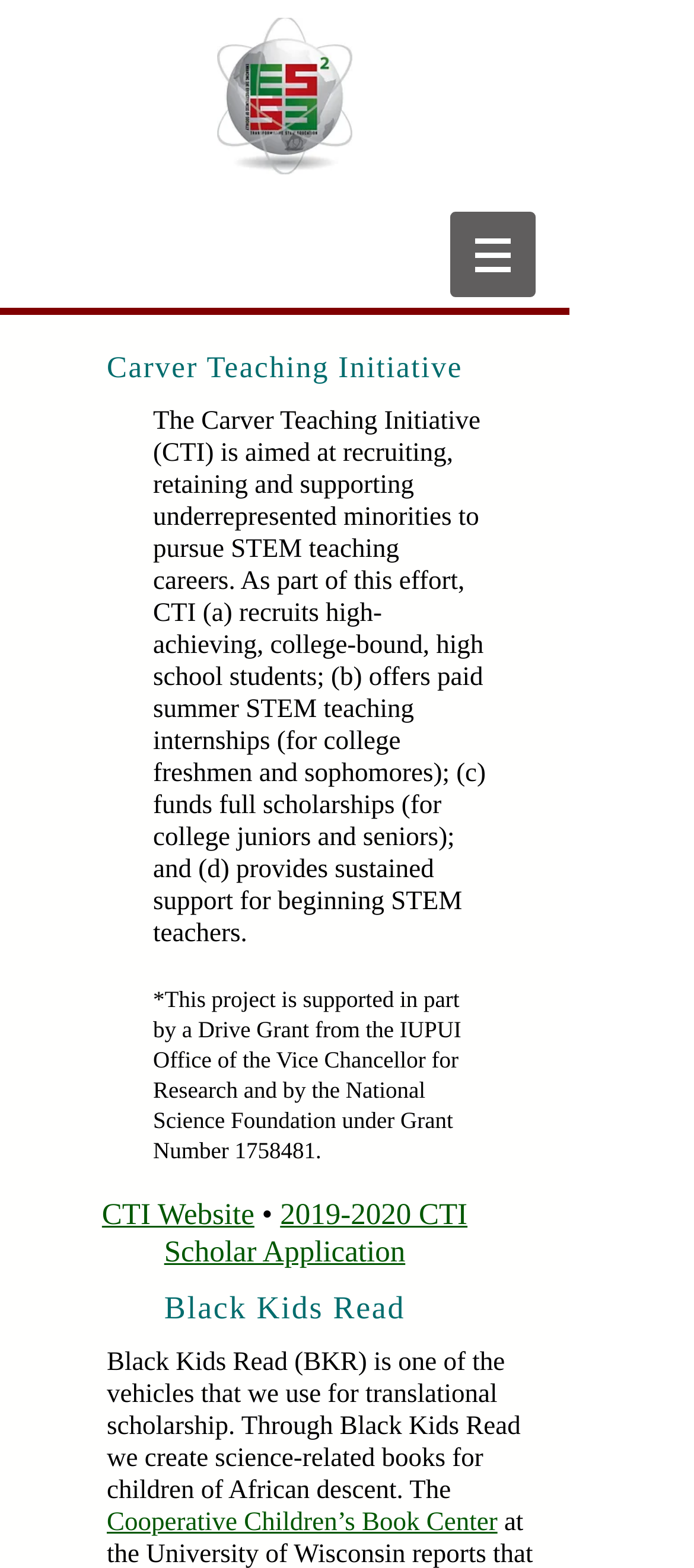Specify the bounding box coordinates (top-left x, top-left y, bottom-right x, bottom-right y) of the UI element in the screenshot that matches this description: 1 Like

None